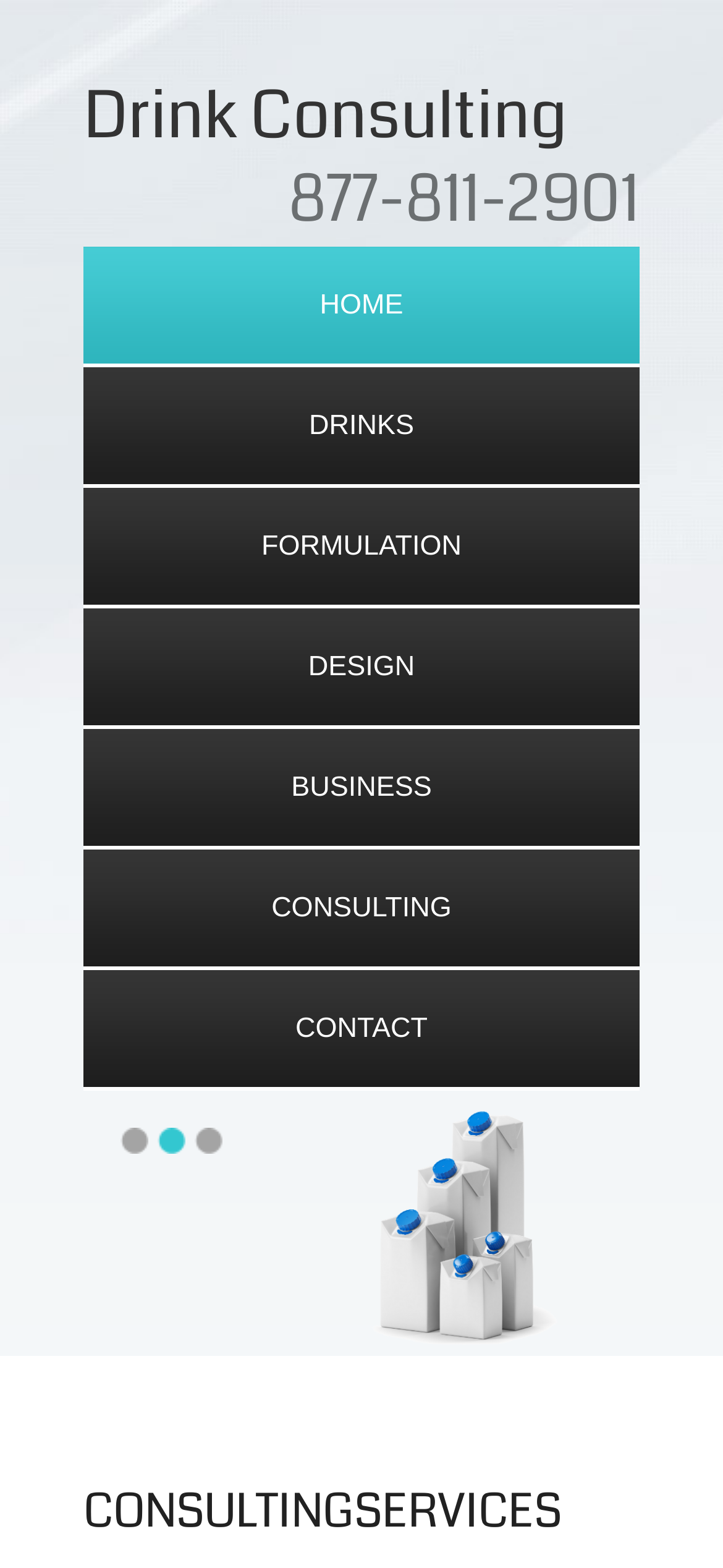Please determine the bounding box coordinates of the area that needs to be clicked to complete this task: 'Read testimonials'. The coordinates must be four float numbers between 0 and 1, formatted as [left, top, right, bottom].

None